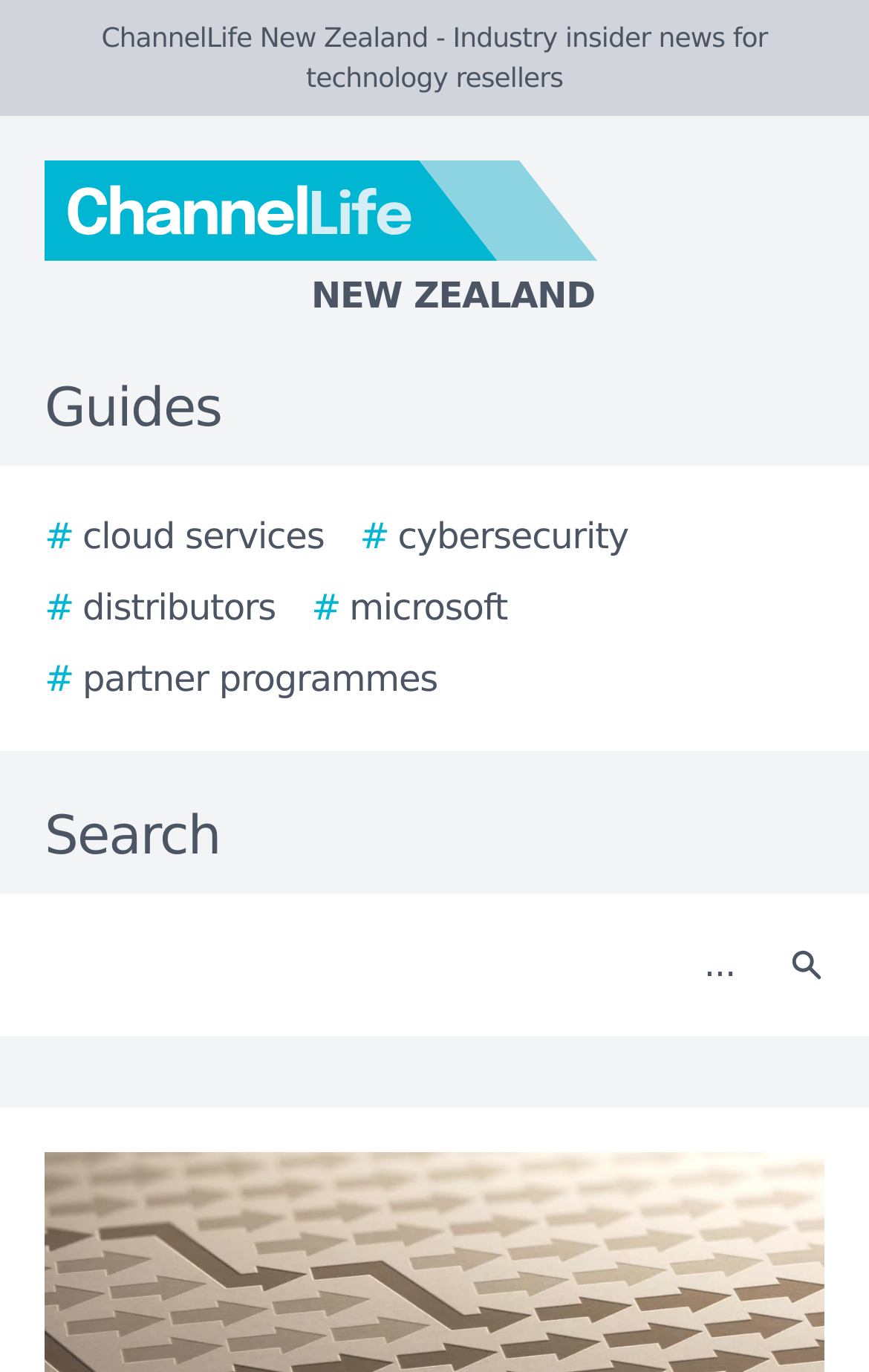Based on the description "aria-label="Search"", find the bounding box of the specified UI element.

[0.877, 0.664, 0.979, 0.742]